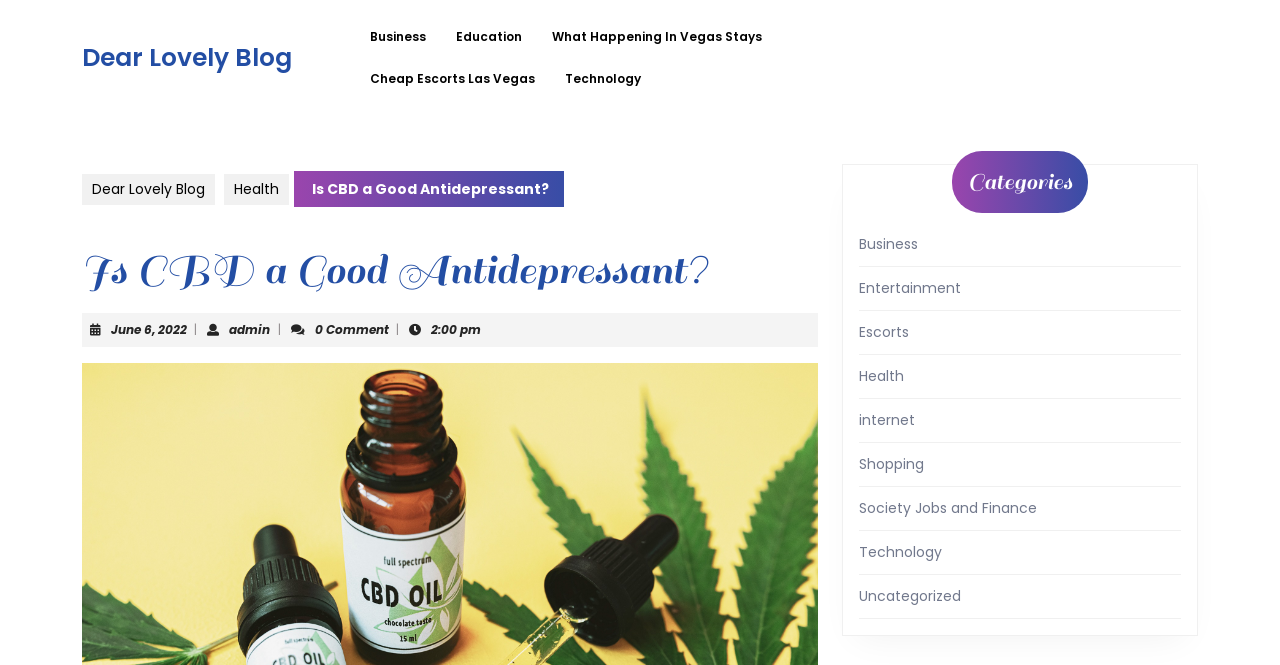Offer a detailed explanation of the webpage layout and contents.

This webpage is an article titled "Is CBD a Good Antidepressant?" with a focus on Cannabidiol, Serotonin, and CYP450 enzymes, as well as interactions with antidepressants. 

At the top left of the page, there is a link to "Dear Lovely Blog". Next to it, there is a navigation menu labeled "Top Menu" that contains several links, including "Business", "Education", "What Happening In Vegas Stays", "Cheap Escorts Las Vegas", and "Technology". 

Below the navigation menu, there is another link to "Dear Lovely Blog" and a link to "Health". The main title of the article, "Is CBD a Good Antidepressant?", is displayed prominently in the middle of the page. 

Under the title, there is a section with a link to the date "June 6, 2022", a separator, a link to the author "admin", and a text indicating "0 Comment". 

On the right side of the page, there is a complementary section that takes up most of the vertical space. It contains a heading labeled "Categories" and a list of links to various categories, including "Business", "Entertainment", "Escorts", "Health", "internet", "Shopping", "Society Jobs and Finance", "Technology", and "Uncategorized".